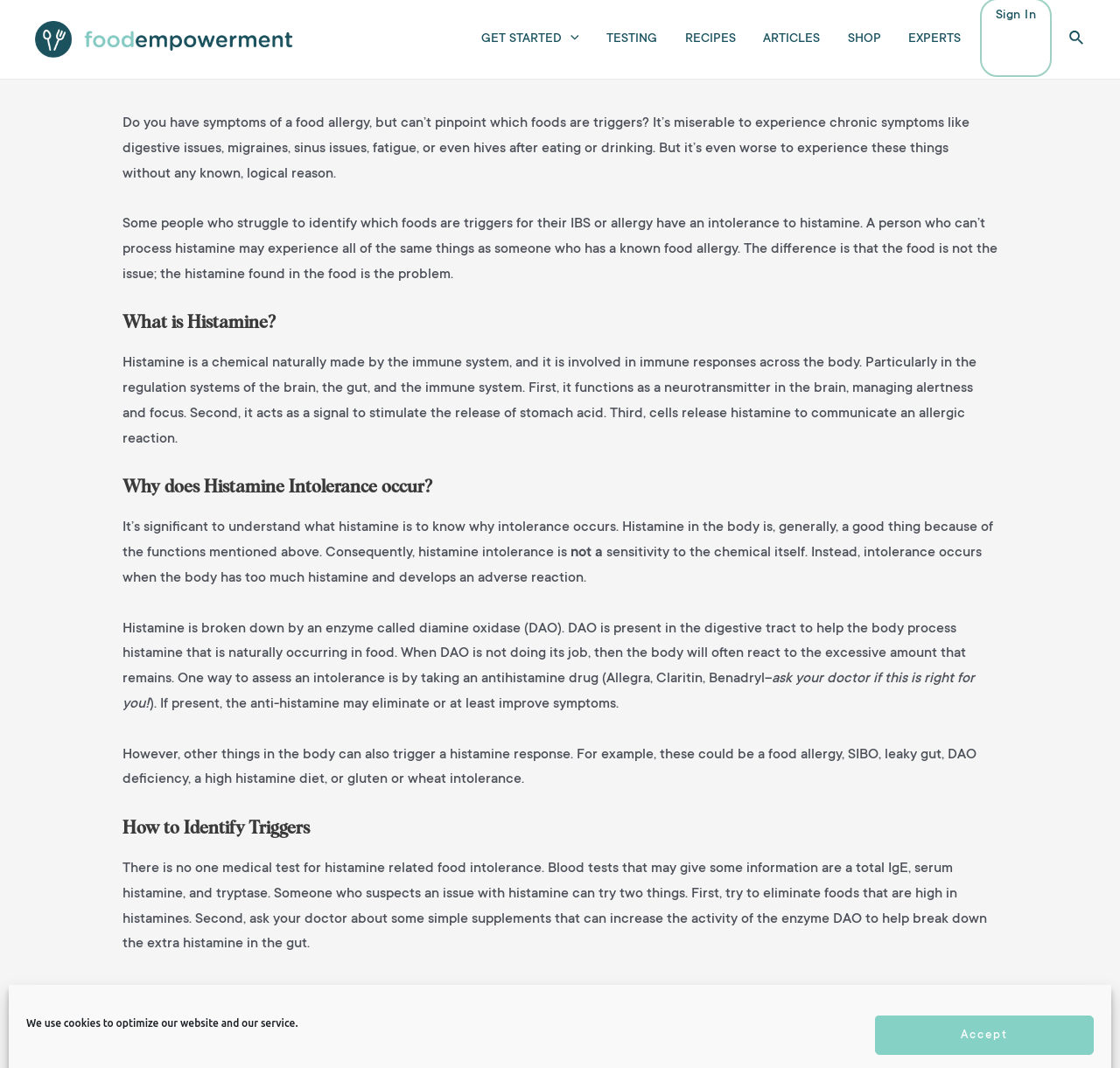Based on the description "parent_node: Search name="s"", find the bounding box of the specified UI element.

None